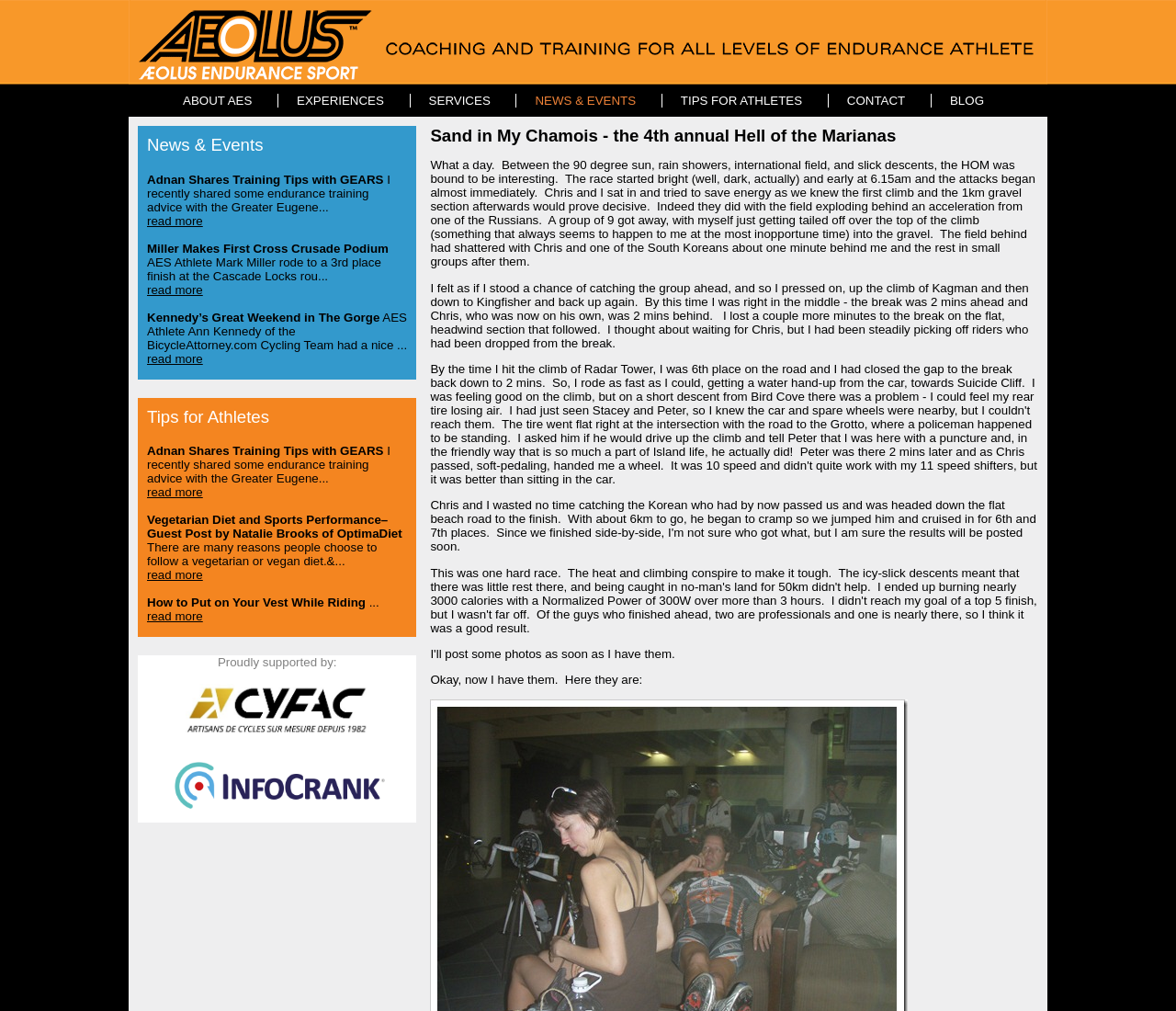Could you please study the image and provide a detailed answer to the question:
What is the name of the cycling team mentioned in the second news article?

The name of the cycling team is obtained from the StaticText element with the text 'AES Athlete Ann Kennedy of the BicycleAttorney.com Cycling Team had a nice...' which is located under the 'News & Events' heading.